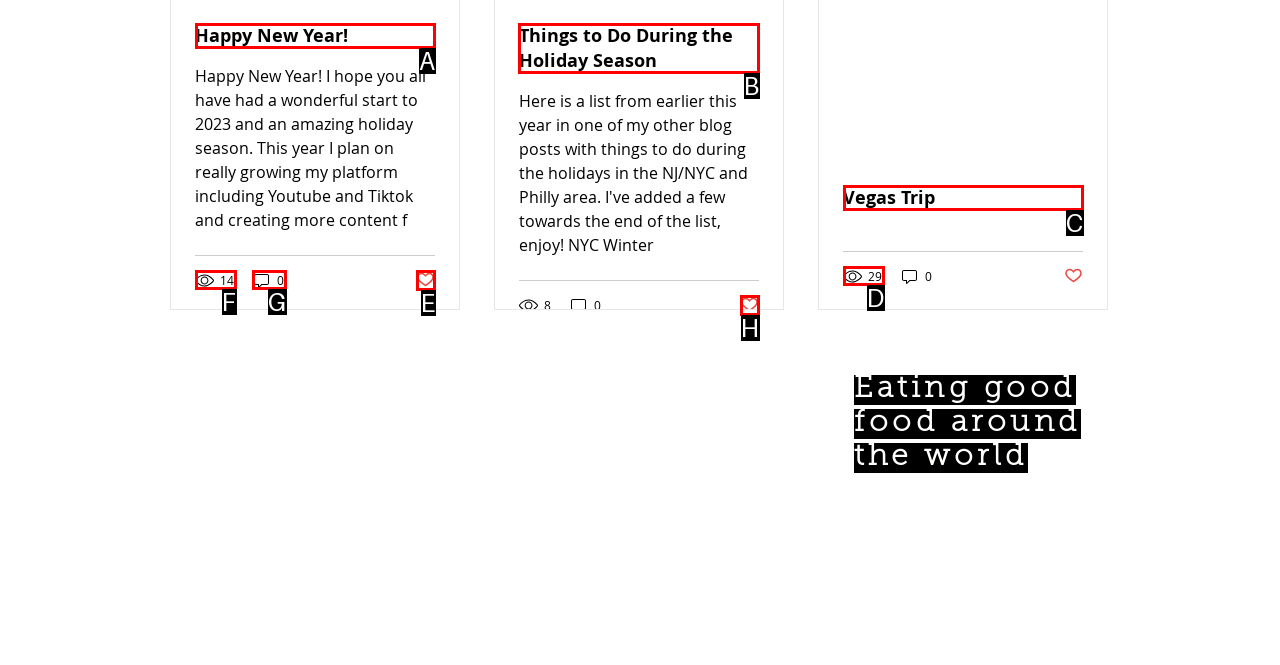Find the option you need to click to complete the following instruction: View the 'Things to Do During the Holiday Season' post
Answer with the corresponding letter from the choices given directly.

B